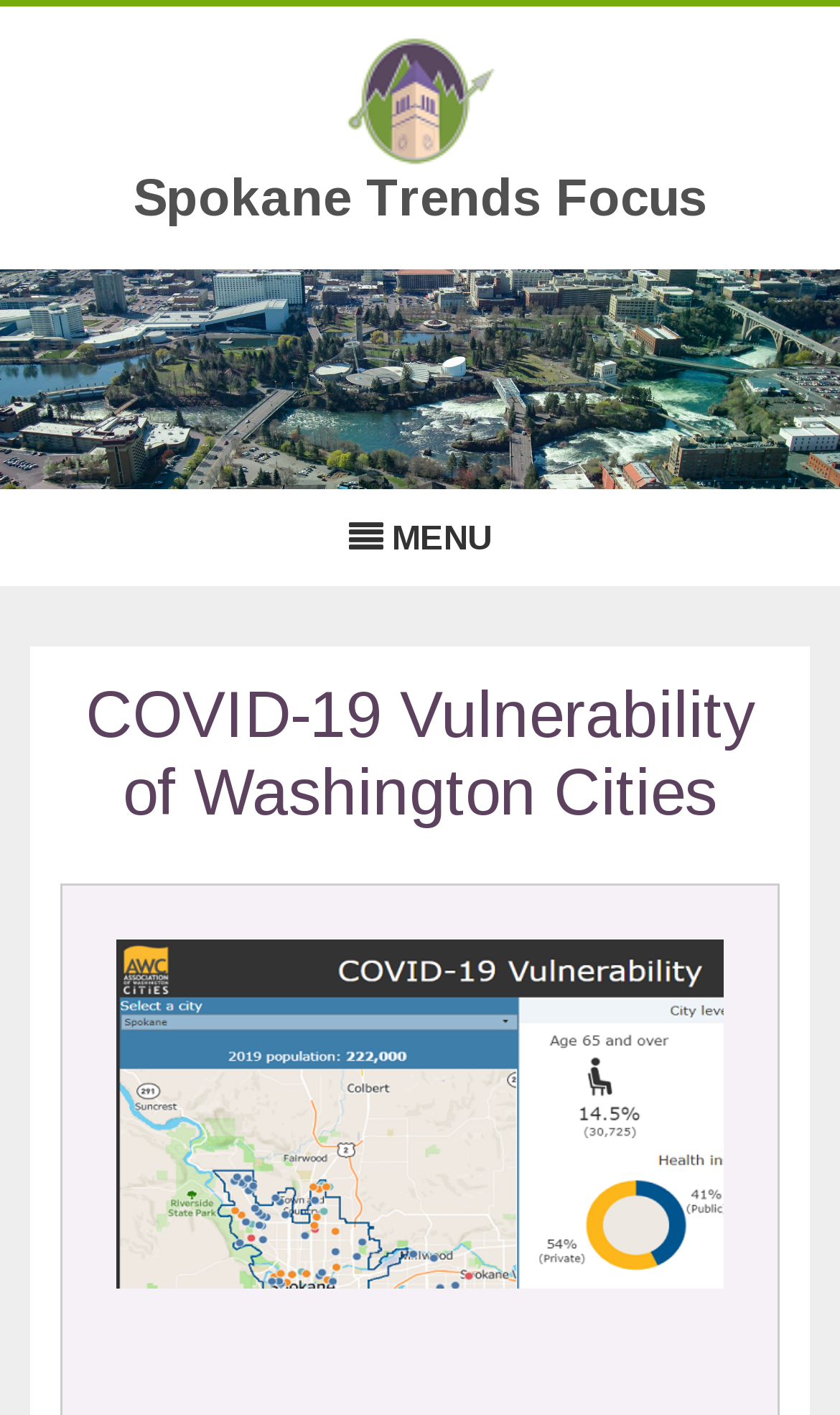Locate and provide the bounding box coordinates for the HTML element that matches this description: "parent_node: Spokane Trends Focus".

[0.41, 0.096, 0.59, 0.122]